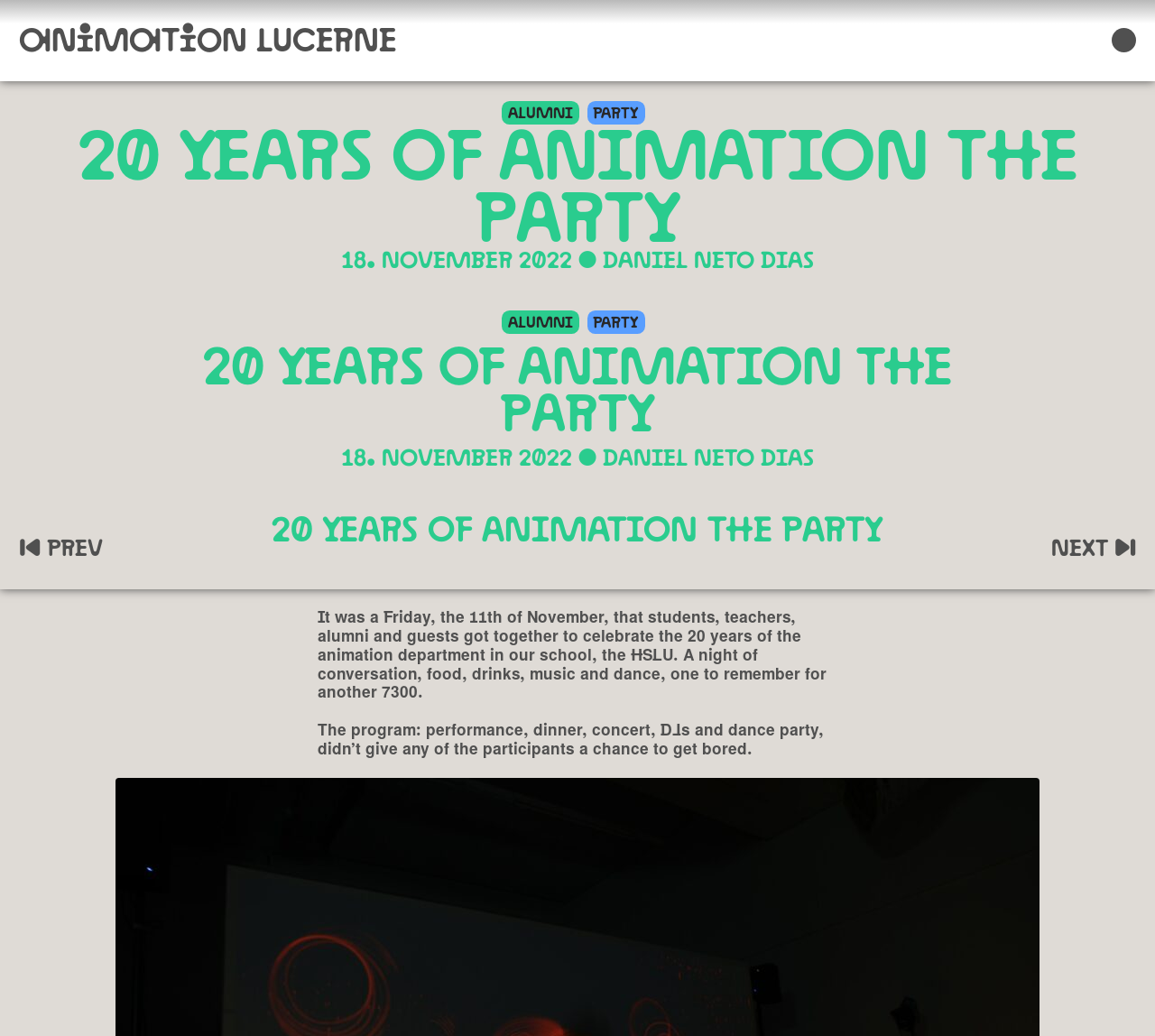Provide the bounding box coordinates of the section that needs to be clicked to accomplish the following instruction: "Apply Now."

[0.0, 0.078, 1.0, 0.201]